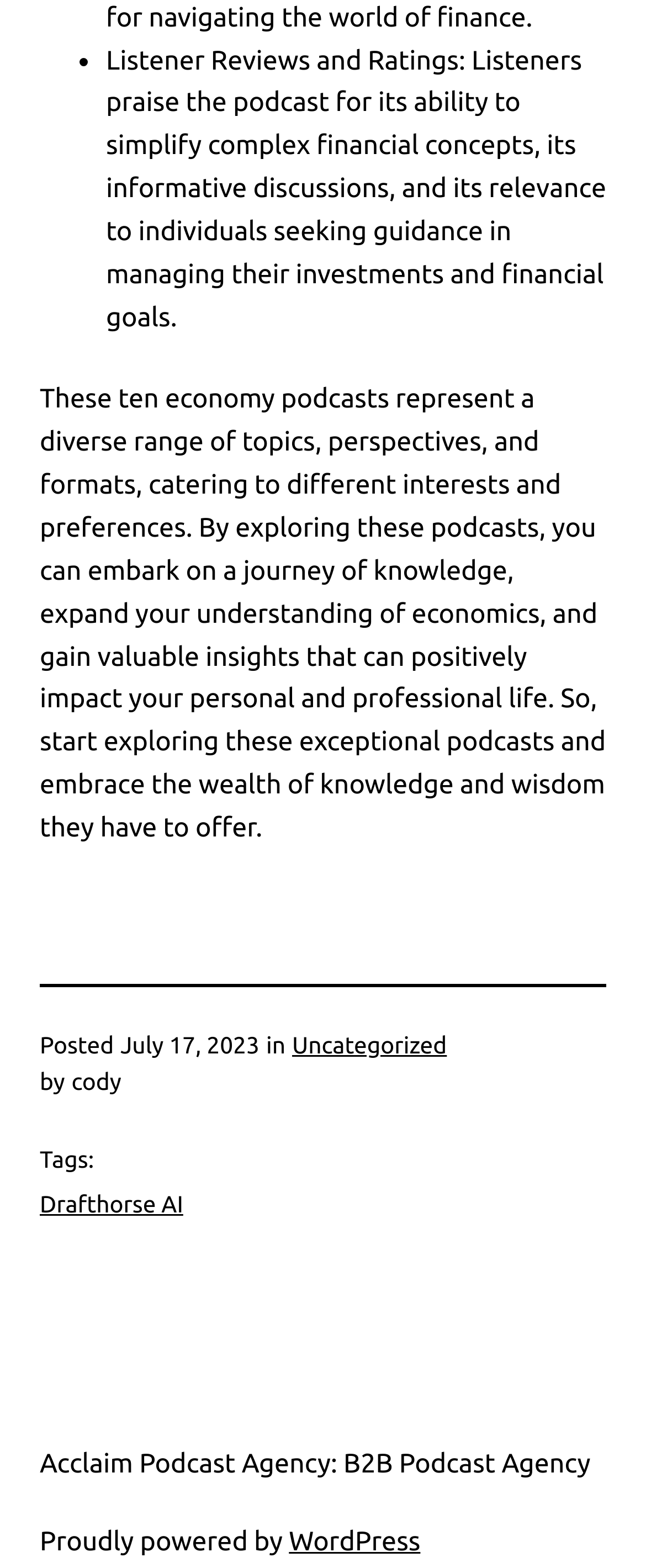Carefully examine the image and provide an in-depth answer to the question: What is the topic of the podcast reviews?

The topic of the podcast reviews can be inferred from the text 'These ten economy podcasts represent a diverse range of topics, perspectives, and formats...' which suggests that the podcasts being reviewed are related to economy.